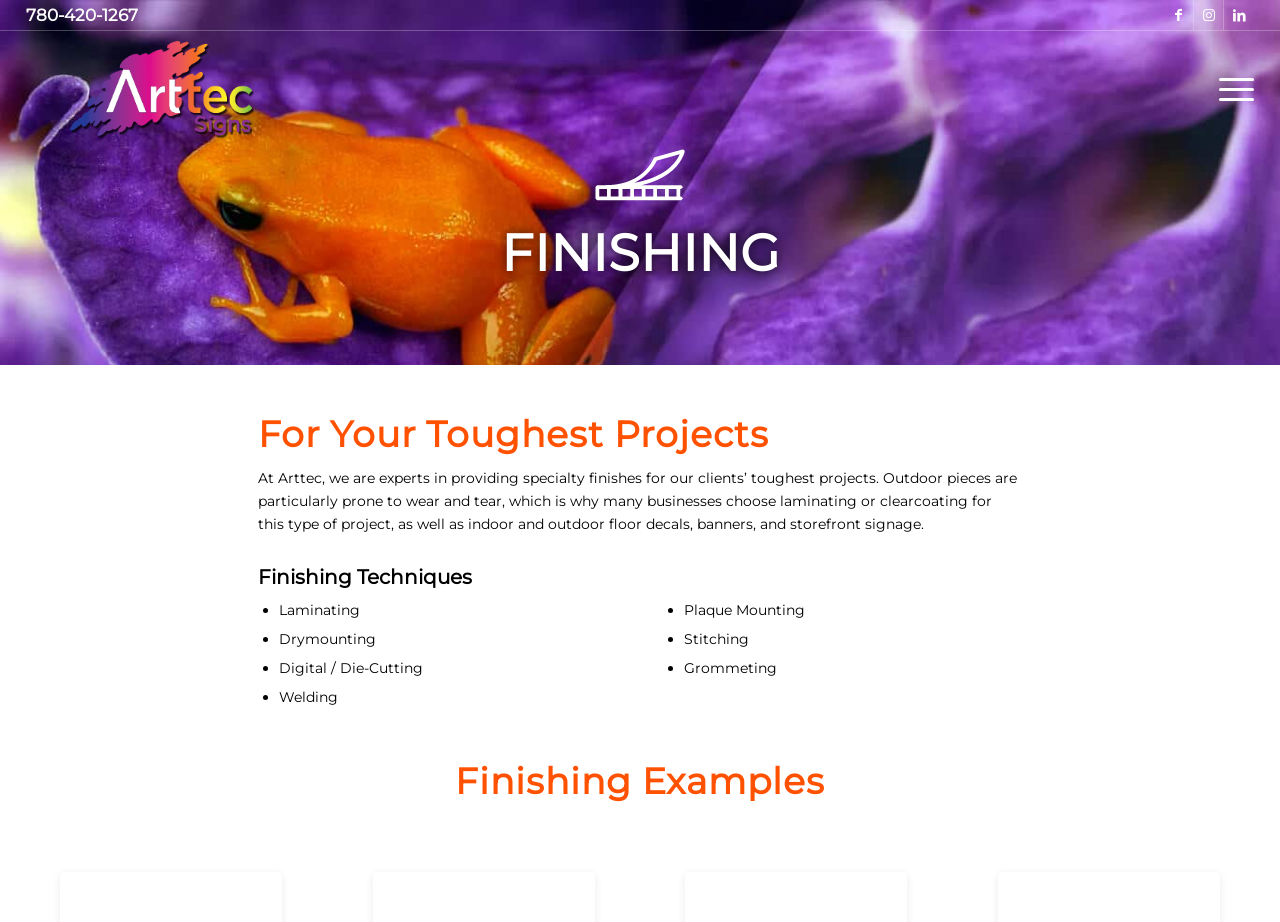Determine the bounding box coordinates in the format (top-left x, top-left y, bottom-right x, bottom-right y). Ensure all values are floating point numbers between 0 and 1. Identify the bounding box of the UI element described by: 780-420-1267

[0.02, 0.005, 0.107, 0.027]